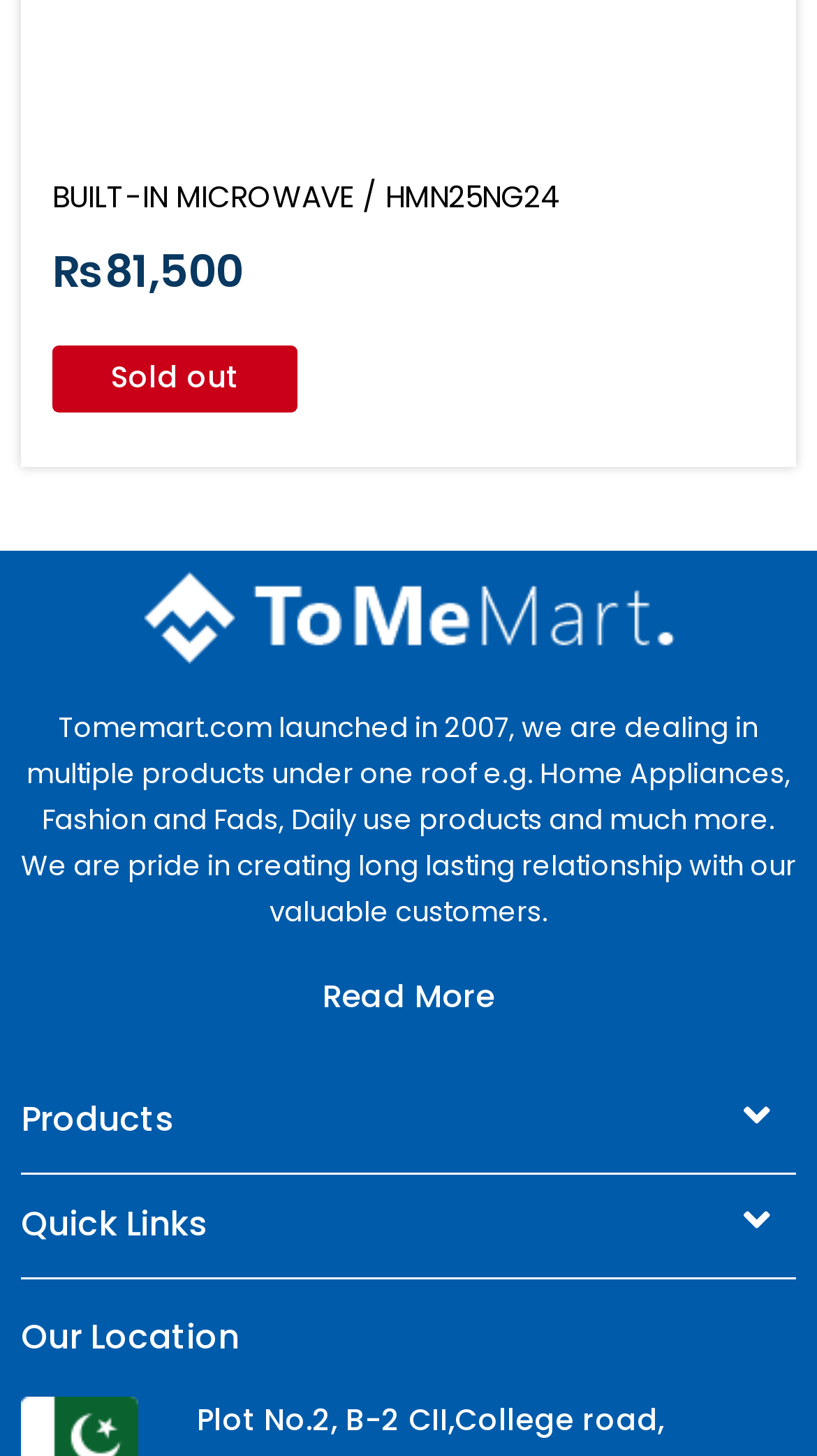Based on the element description Products, identify the bounding box of the UI element in the given webpage screenshot. The coordinates should be in the format (top-left x, top-left y, bottom-right x, bottom-right y) and must be between 0 and 1.

[0.026, 0.735, 0.974, 0.807]